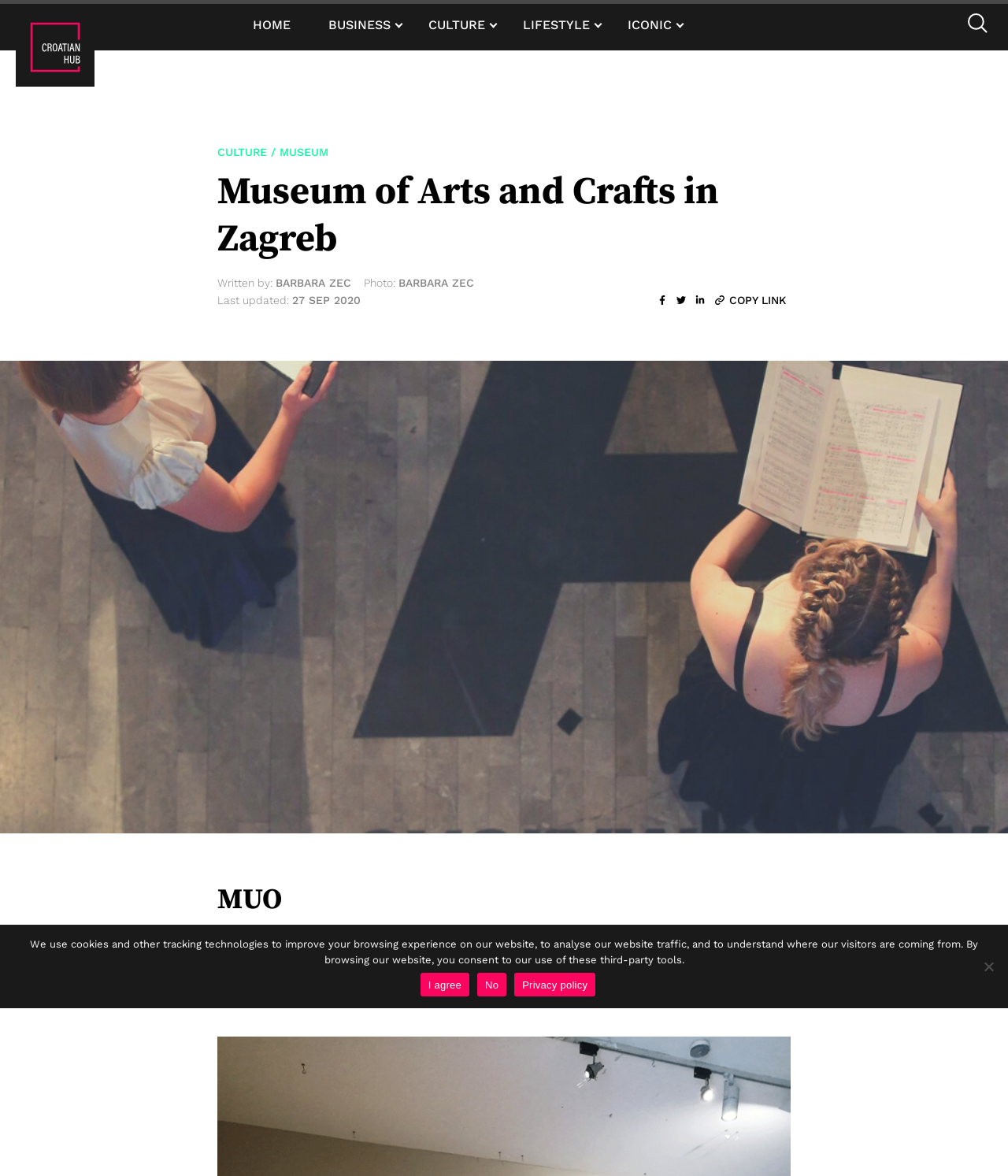Identify the bounding box coordinates of the area you need to click to perform the following instruction: "Click the HOME link".

[0.232, 0.0, 0.307, 0.043]